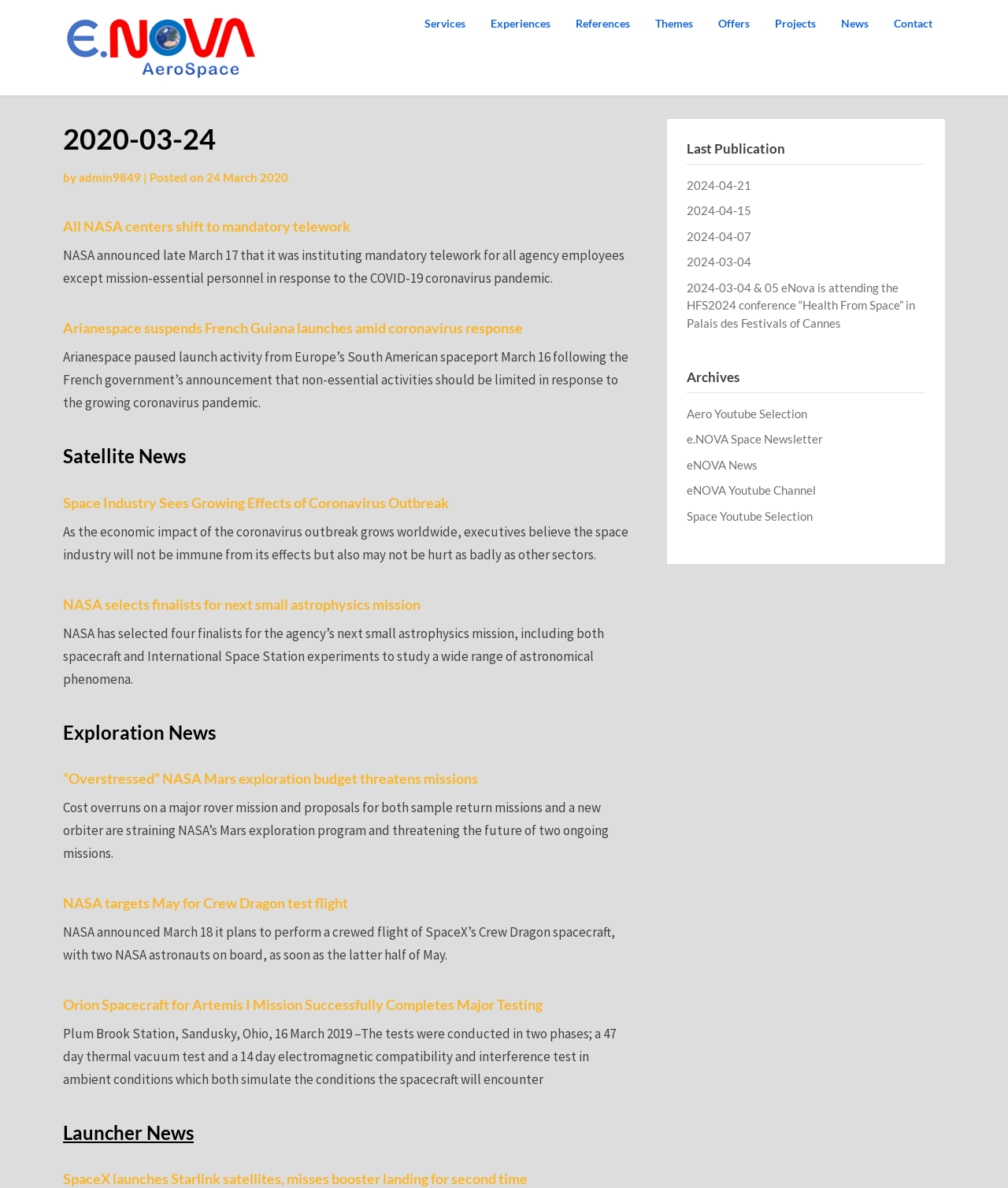Use a single word or phrase to answer the question:
What is the purpose of the 'Last Publication' section?

To show recent publications